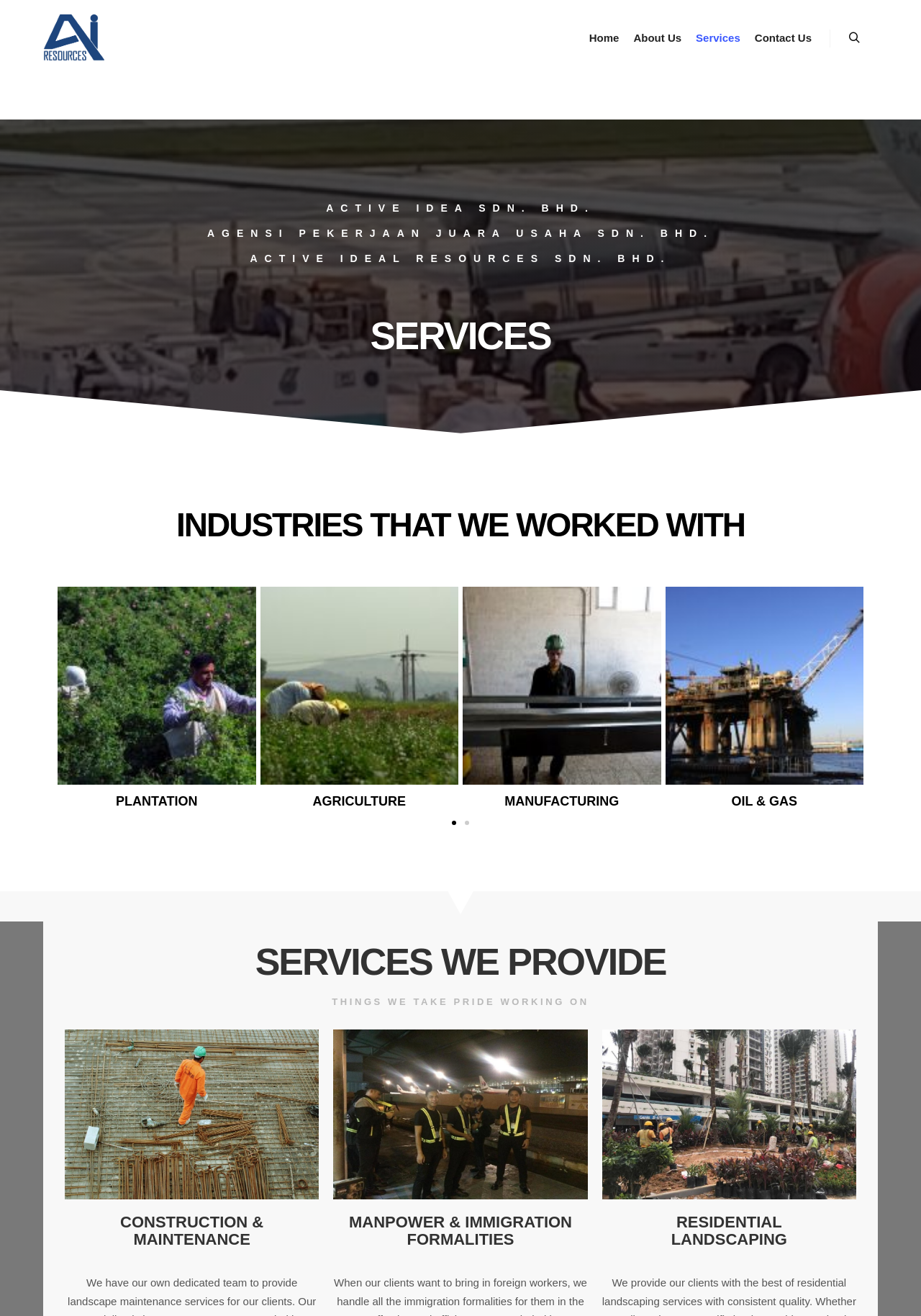Using the provided element description: "Contact Us", determine the bounding box coordinates of the corresponding UI element in the screenshot.

[0.812, 0.0, 0.889, 0.058]